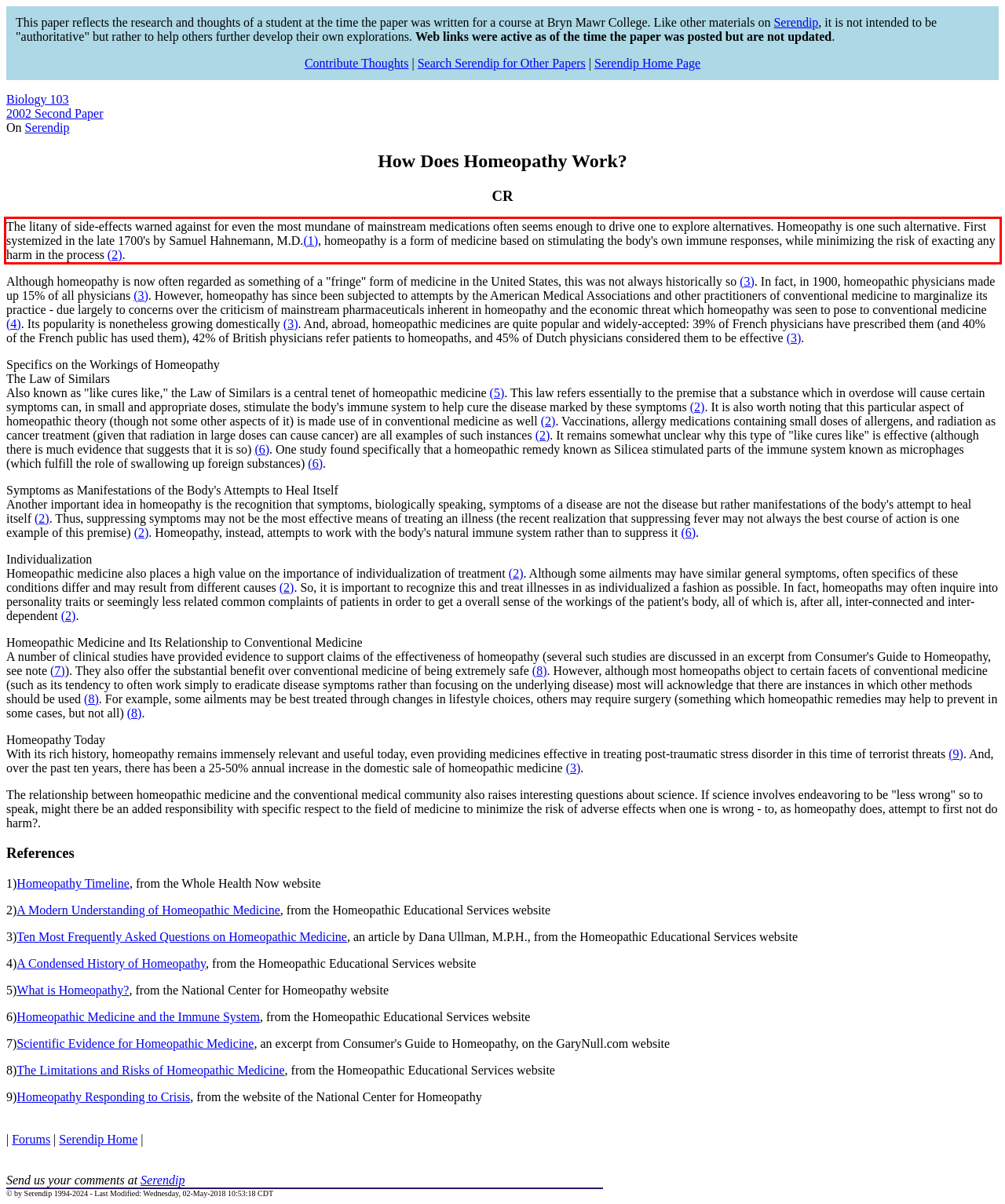Using OCR, extract the text content found within the red bounding box in the given webpage screenshot.

The litany of side-effects warned against for even the most mundane of mainstream medications often seems enough to drive one to explore alternatives. Homeopathy is one such alternative. First systemized in the late 1700's by Samuel Hahnemann, M.D.(1), homeopathy is a form of medicine based on stimulating the body's own immune responses, while minimizing the risk of exacting any harm in the process (2).